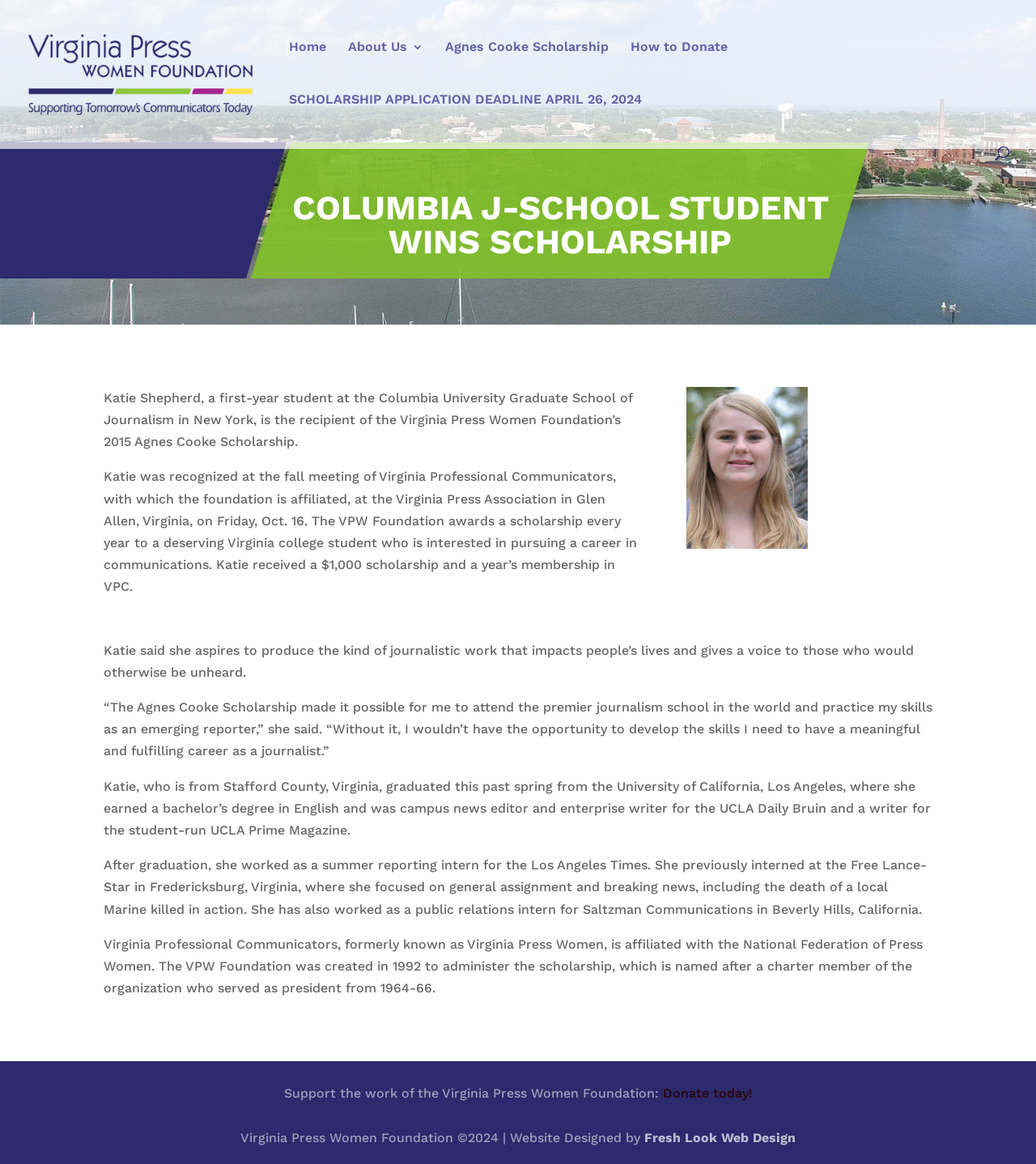Can you show the bounding box coordinates of the region to click on to complete the task described in the instruction: "Visit the website of Fresh Look Web Design"?

[0.622, 0.971, 0.768, 0.984]